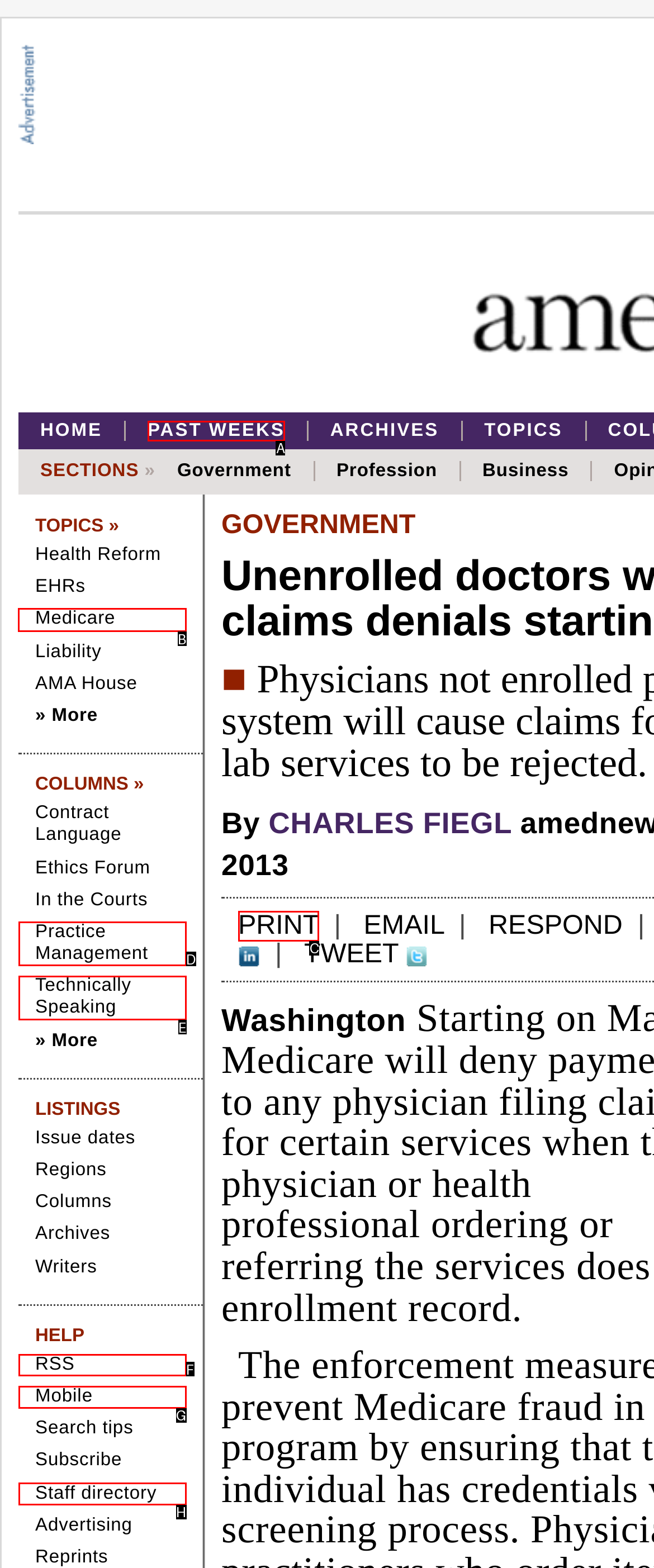Identify the appropriate choice to fulfill this task: view Medicare topics
Respond with the letter corresponding to the correct option.

B